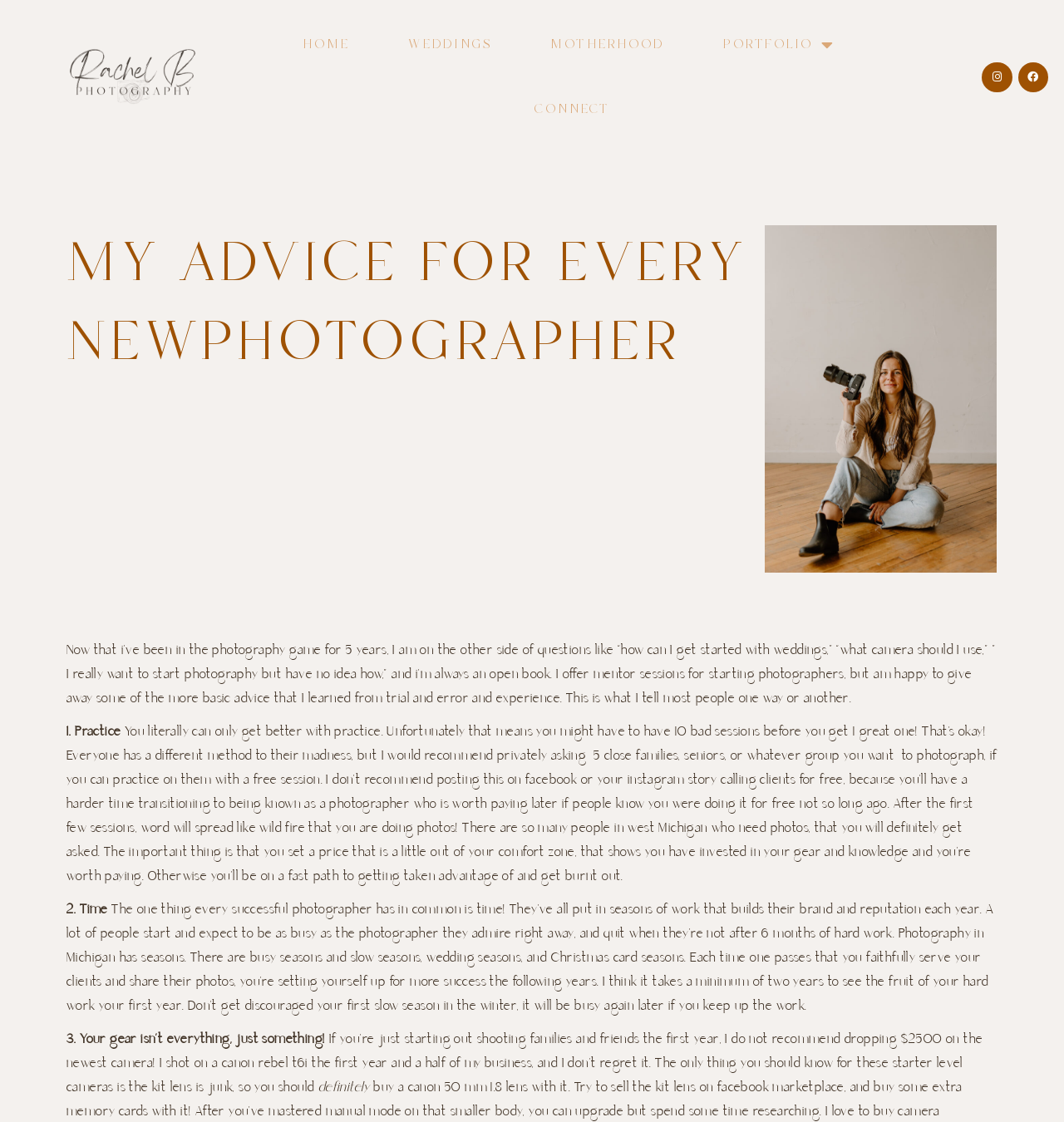What is the photographer's recommendation for starter-level cameras?
Answer the question with as much detail as possible.

The photographer mentions that they shot with a Canon Rebel T6i for the first year and a half of their business and don't regret it. They also advise that the kit lens is junk, so it's worth investing in a better lens.